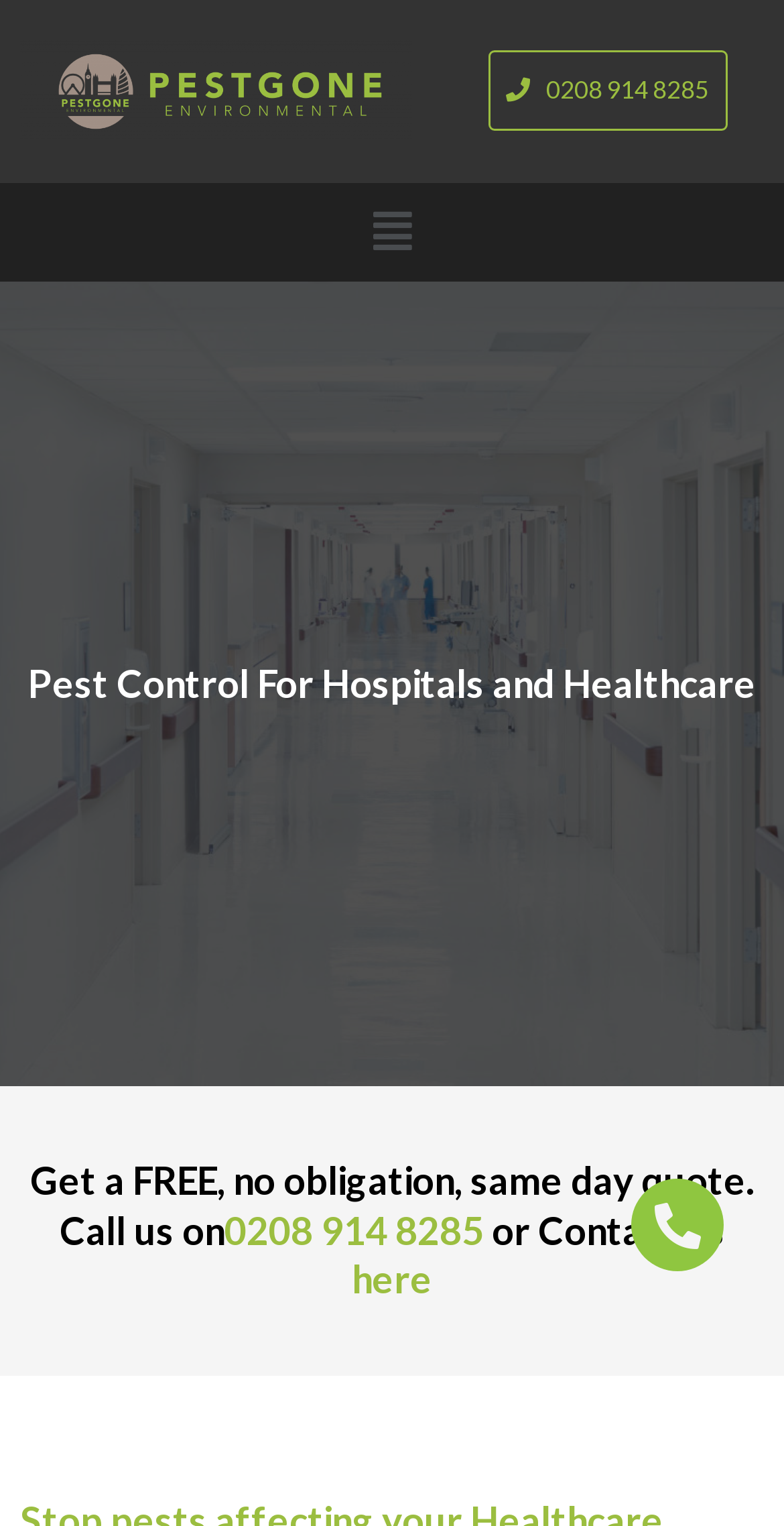Generate a thorough explanation of the webpage's elements.

The webpage is about PestGone's specialized pest control services for healthcare facilities, such as hospitals. At the top left corner, there is a logo of PestGone Environmental, which is an image linked to the company's website. Next to the logo, on the top right corner, there is a phone number "0208 914 8285" that is clickable and allows users to call the company directly.

Below the logo and phone number, there is a menu button with an icon, which, when expanded, reveals a dropdown menu. The menu contains two headings: "Pest Control For Hospitals and Healthcare" and "Get a FREE, no obligation, same day quote. Call us on 0208 914 8285 or Contact us here". The second heading has two links: one to call the phone number and another to contact the company through a form.

At the bottom right corner, there is an empty link with no text or description. Overall, the webpage has a simple layout with a focus on providing easy access to the company's contact information and services.